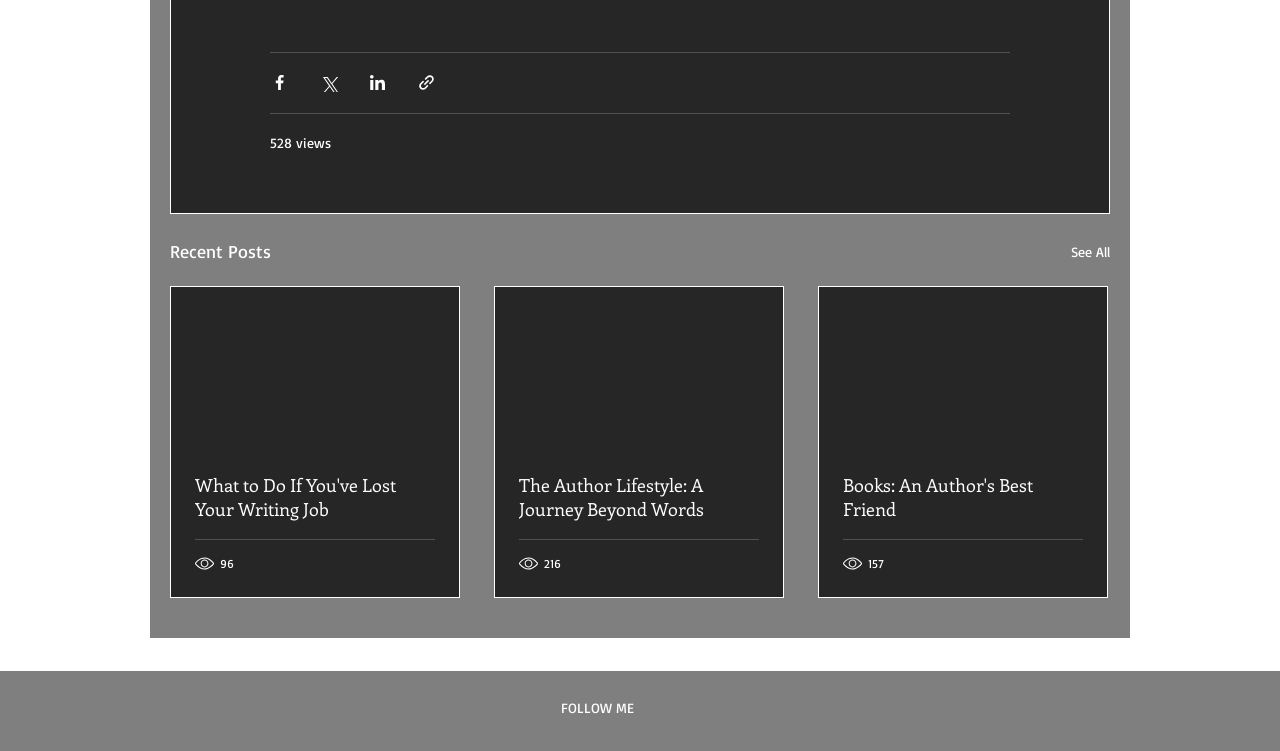Based on the provided description, "aria-label="Instagram"", find the bounding box of the corresponding UI element in the screenshot.

[0.525, 0.929, 0.541, 0.957]